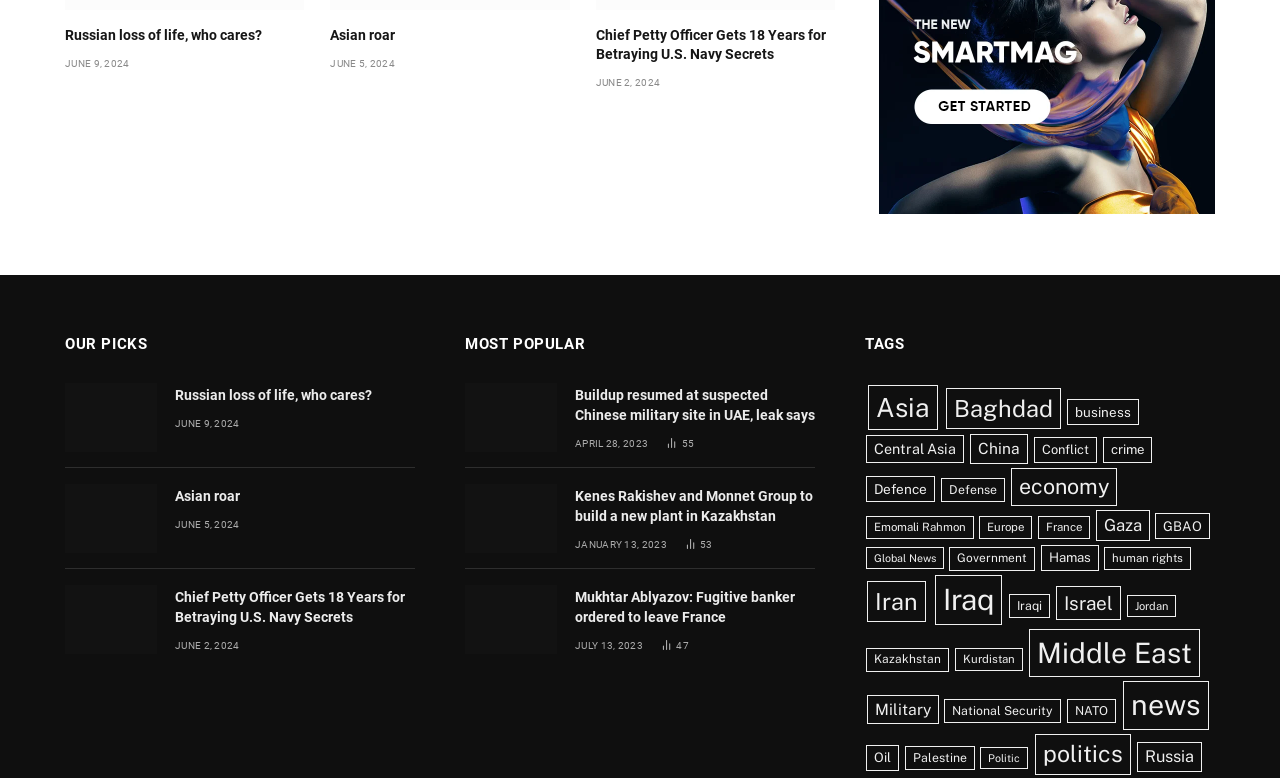Find the bounding box coordinates of the element I should click to carry out the following instruction: "Click on the 'Russian loss of life, who cares?' article".

[0.051, 0.492, 0.324, 0.581]